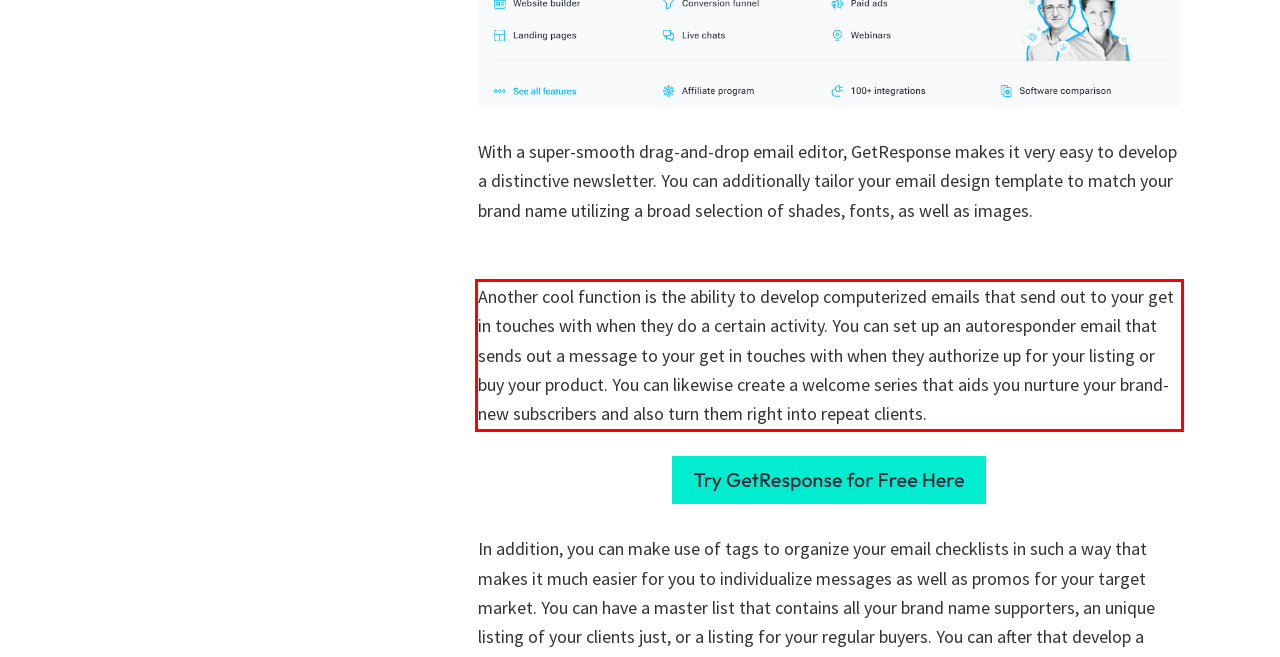Identify the red bounding box in the webpage screenshot and perform OCR to generate the text content enclosed.

Another cool function is the ability to develop computerized emails that send out to your get in touches with when they do a certain activity. You can set up an autoresponder email that sends out a message to your get in touches with when they authorize up for your listing or buy your product. You can likewise create a welcome series that aids you nurture your brand-new subscribers and also turn them right into repeat clients.